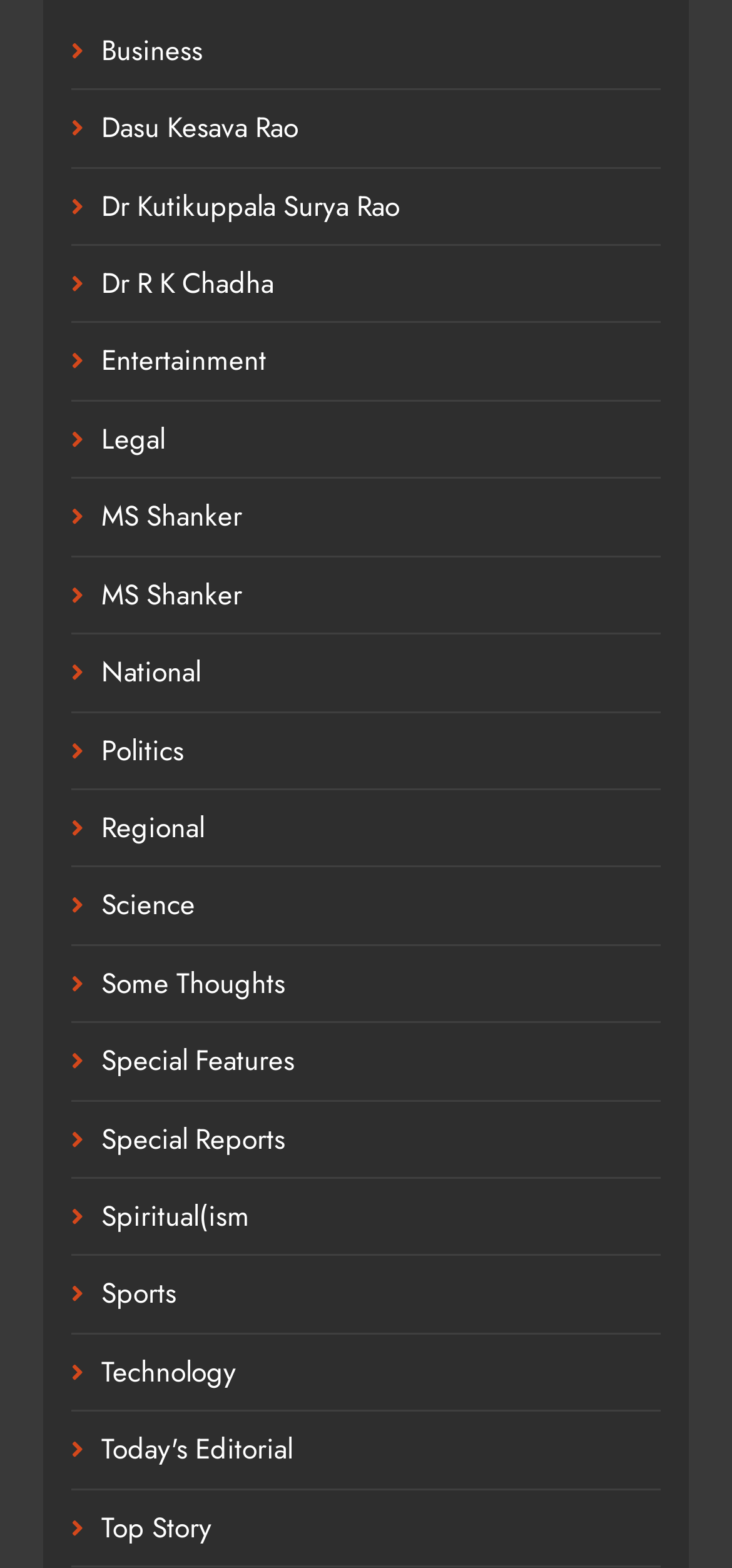Carefully examine the image and provide an in-depth answer to the question: How many categories are related to news?

I analyzed the list of links on the webpage and found that the categories related to news are National, Politics, Regional, Science, and Top Story, which are a total of 5 categories.